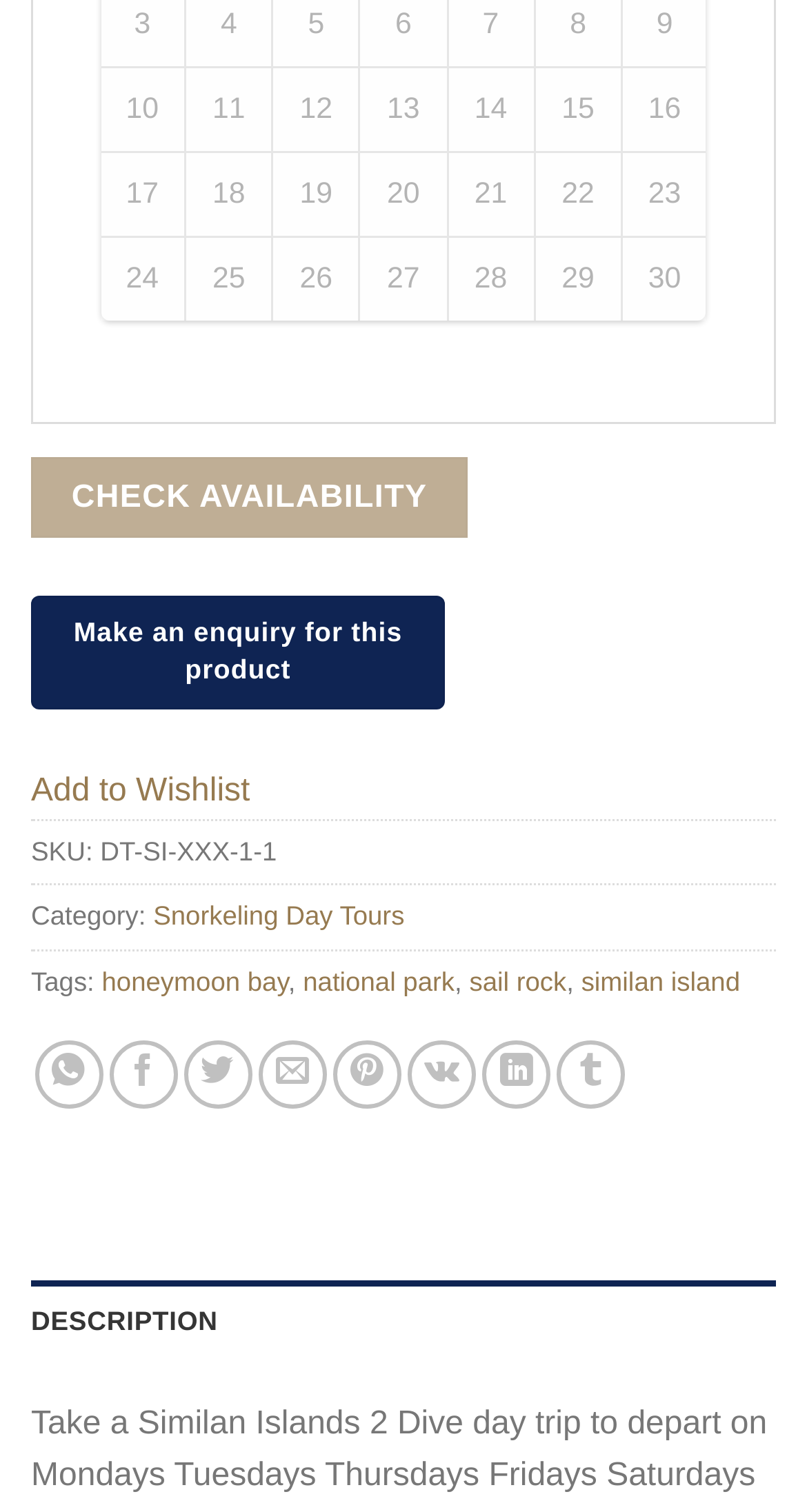Locate the bounding box coordinates of the UI element described by: "similan island". Provide the coordinates as four float numbers between 0 and 1, formatted as [left, top, right, bottom].

[0.72, 0.638, 0.917, 0.659]